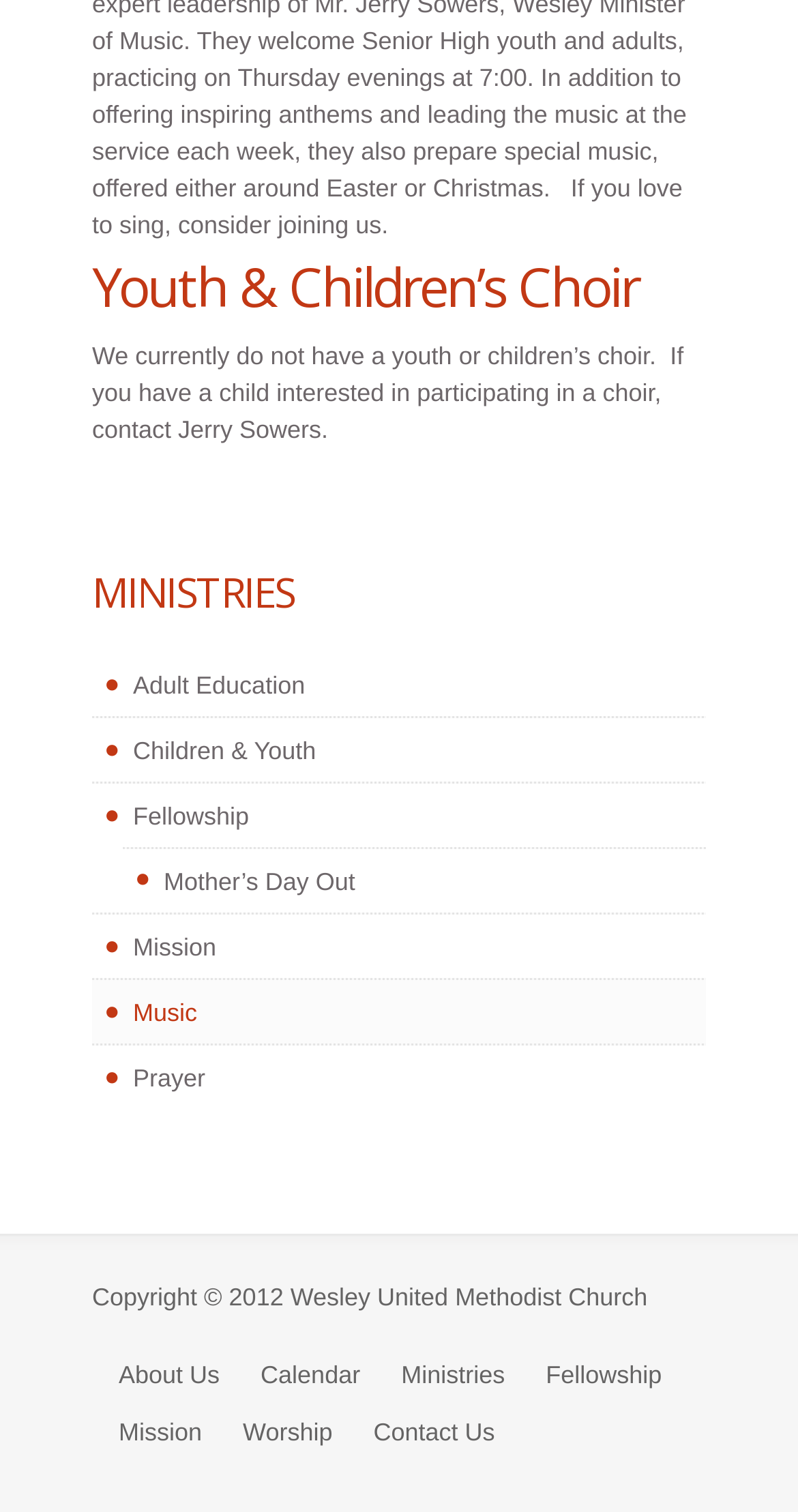Identify the bounding box coordinates for the UI element mentioned here: "Fellowship". Provide the coordinates as four float values between 0 and 1, i.e., [left, top, right, bottom].

[0.115, 0.518, 0.885, 0.56]